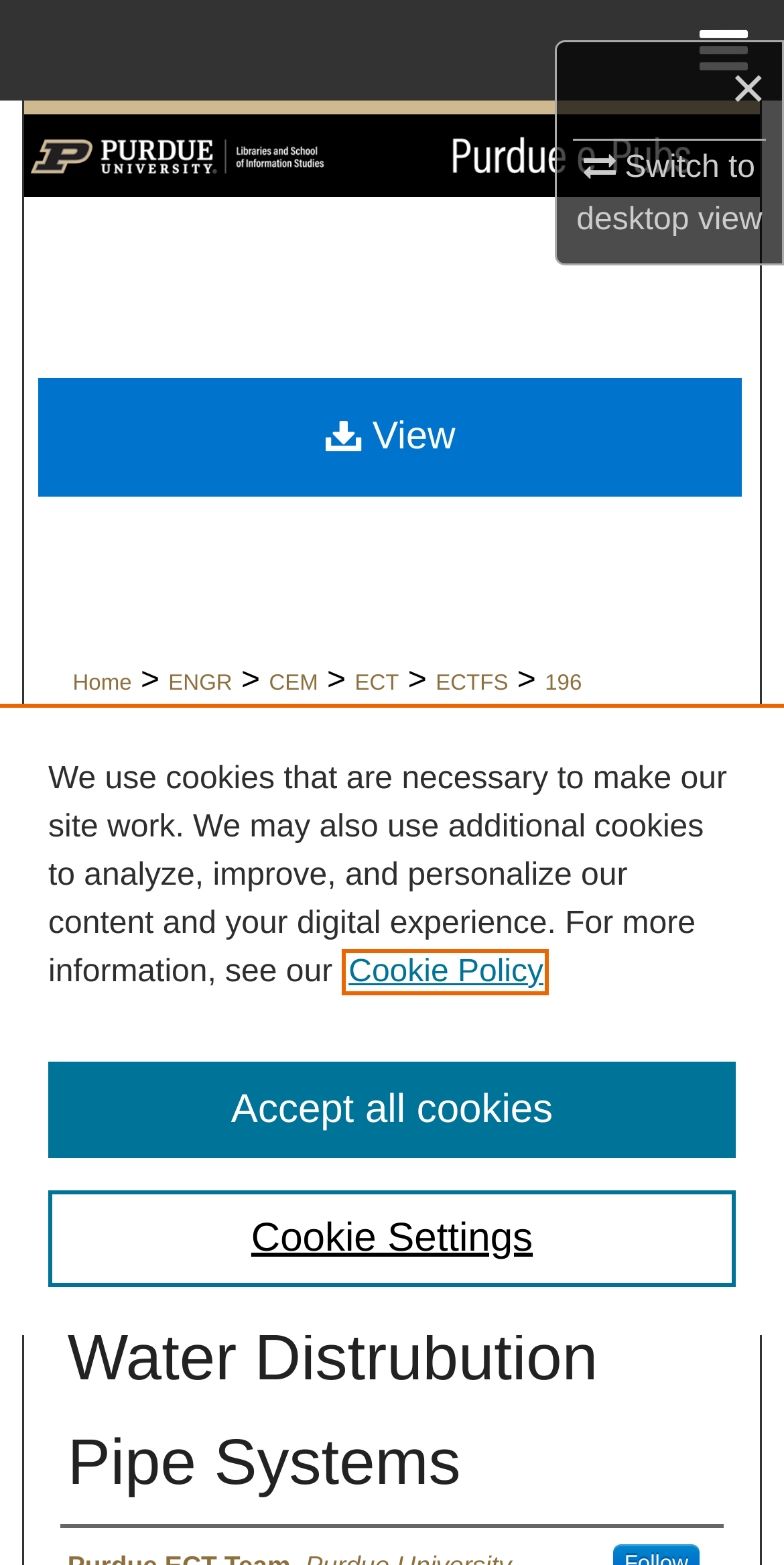What is the purpose of the cookie banner?
Examine the image and provide an in-depth answer to the question.

I found the answer by looking at the region element with the text 'Cookie banner' and the alert dialog element with the text 'We use cookies that are necessary to make our site work...', which suggests that the purpose of the cookie banner is to inform users about the website's cookie usage.